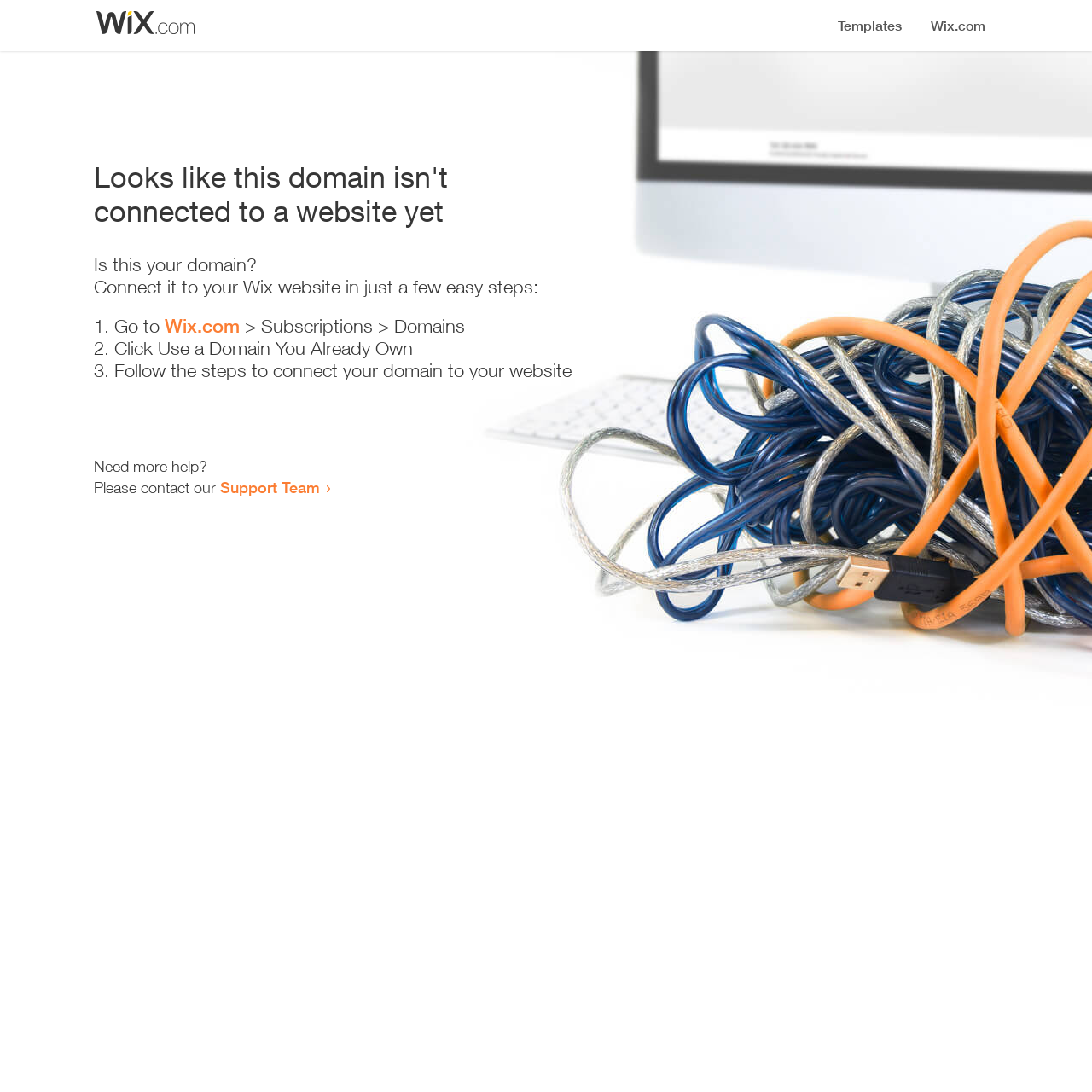Generate a thorough caption detailing the webpage content.

The webpage appears to be an error page, indicating that a domain is not connected to a website yet. At the top, there is a small image, likely a logo or icon. Below the image, a prominent heading reads "Looks like this domain isn't connected to a website yet". 

Underneath the heading, a series of instructions are provided to connect the domain to a Wix website. The instructions are divided into three steps, each marked with a numbered list marker (1., 2., and 3.). The first step involves going to Wix.com, specifically the Subscriptions > Domains section. The second step is to click "Use a Domain You Already Own", and the third step is to follow the instructions to connect the domain to the website.

At the bottom of the page, there is a section offering additional help, with a message "Need more help?" followed by an invitation to contact the Support Team via a link.